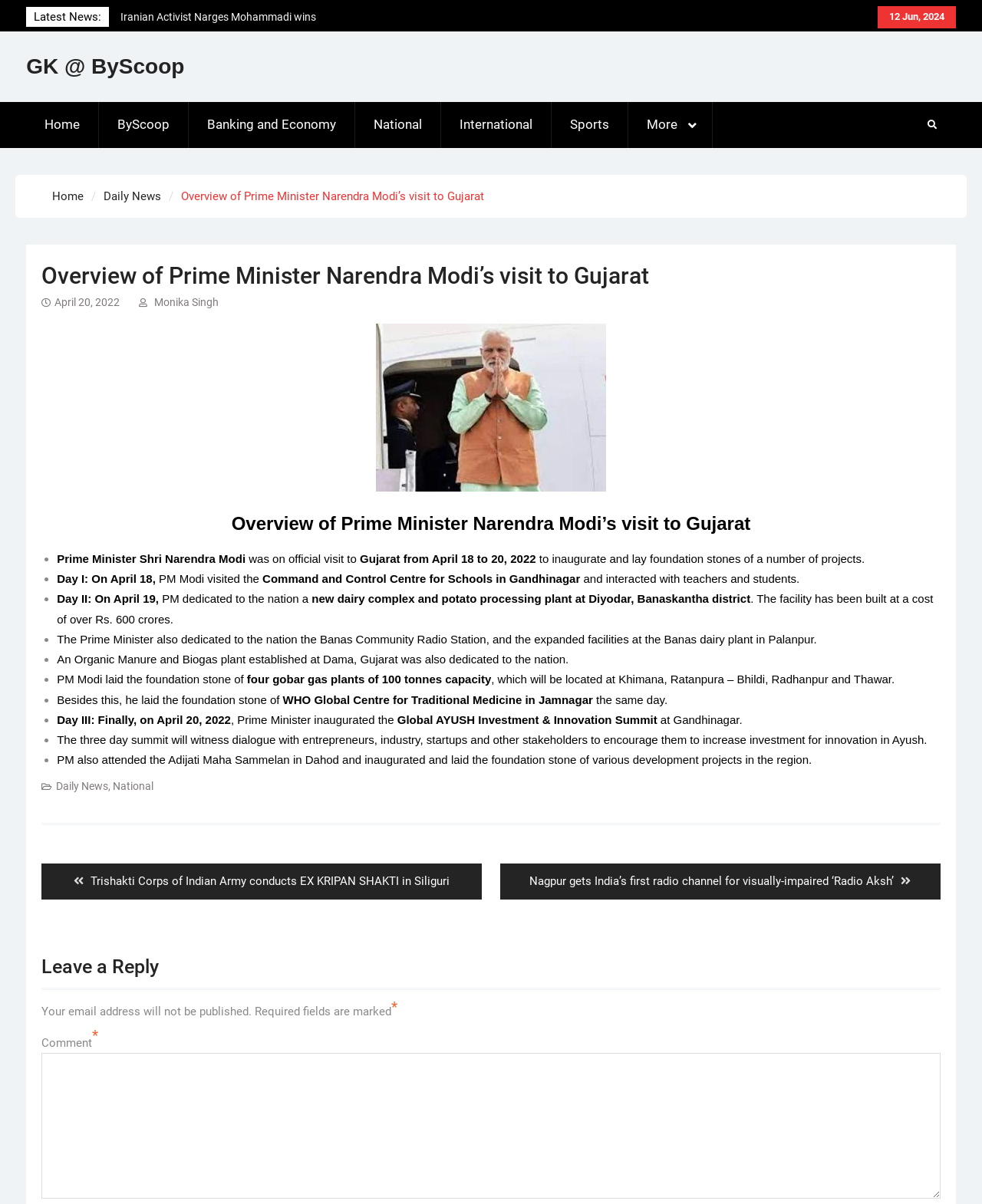Locate the bounding box coordinates of the area that needs to be clicked to fulfill the following instruction: "Go to the 'Daily News' page". The coordinates should be in the format of four float numbers between 0 and 1, namely [left, top, right, bottom].

[0.053, 0.157, 0.085, 0.169]